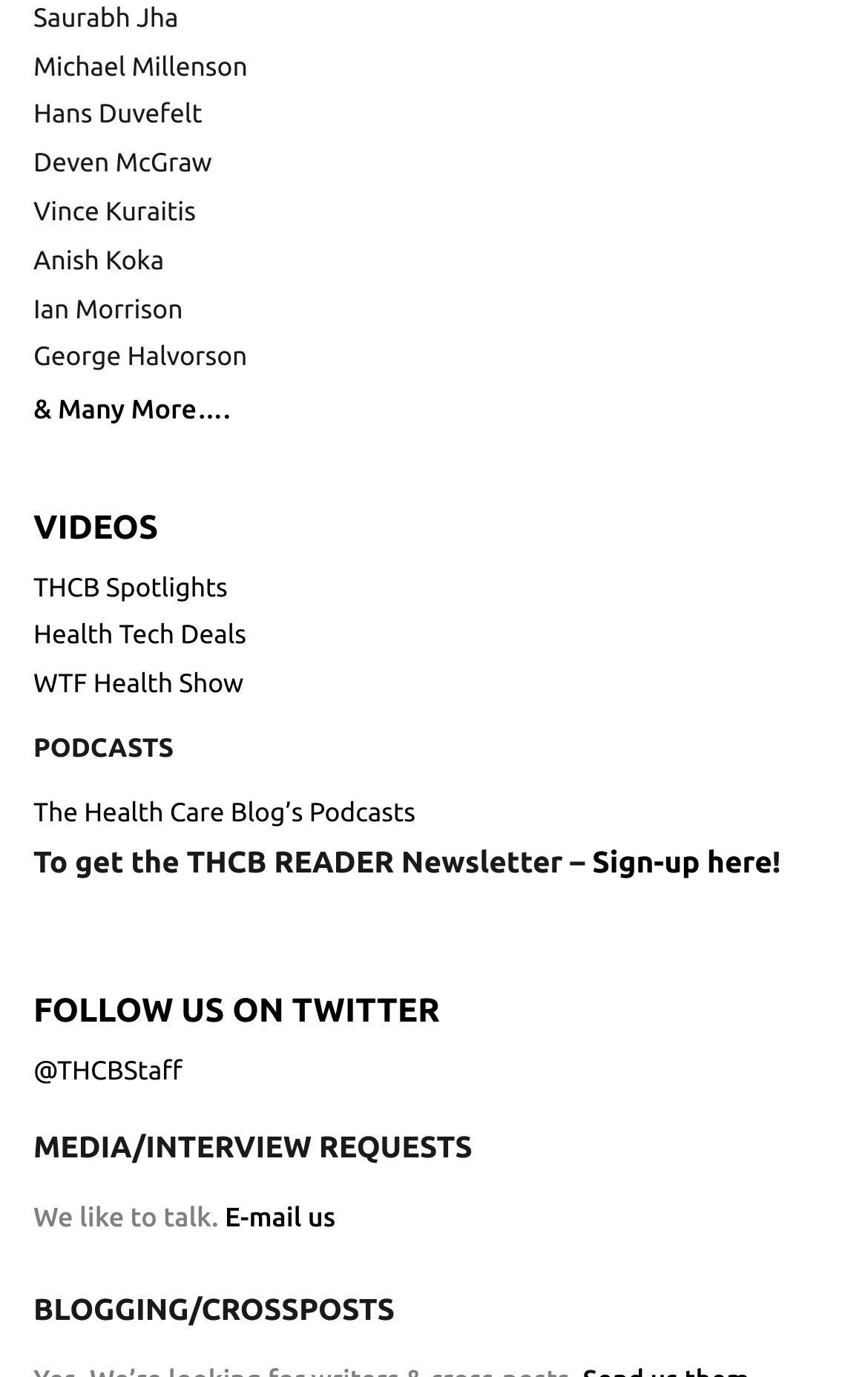What is the Twitter handle of THCBStaff?
Examine the image and provide an in-depth answer to the question.

The webpage has a section that says 'FOLLOW US ON TWITTER' and lists '@THCBStaff' as the Twitter handle. This is likely the official Twitter handle of the THCBStaff team.